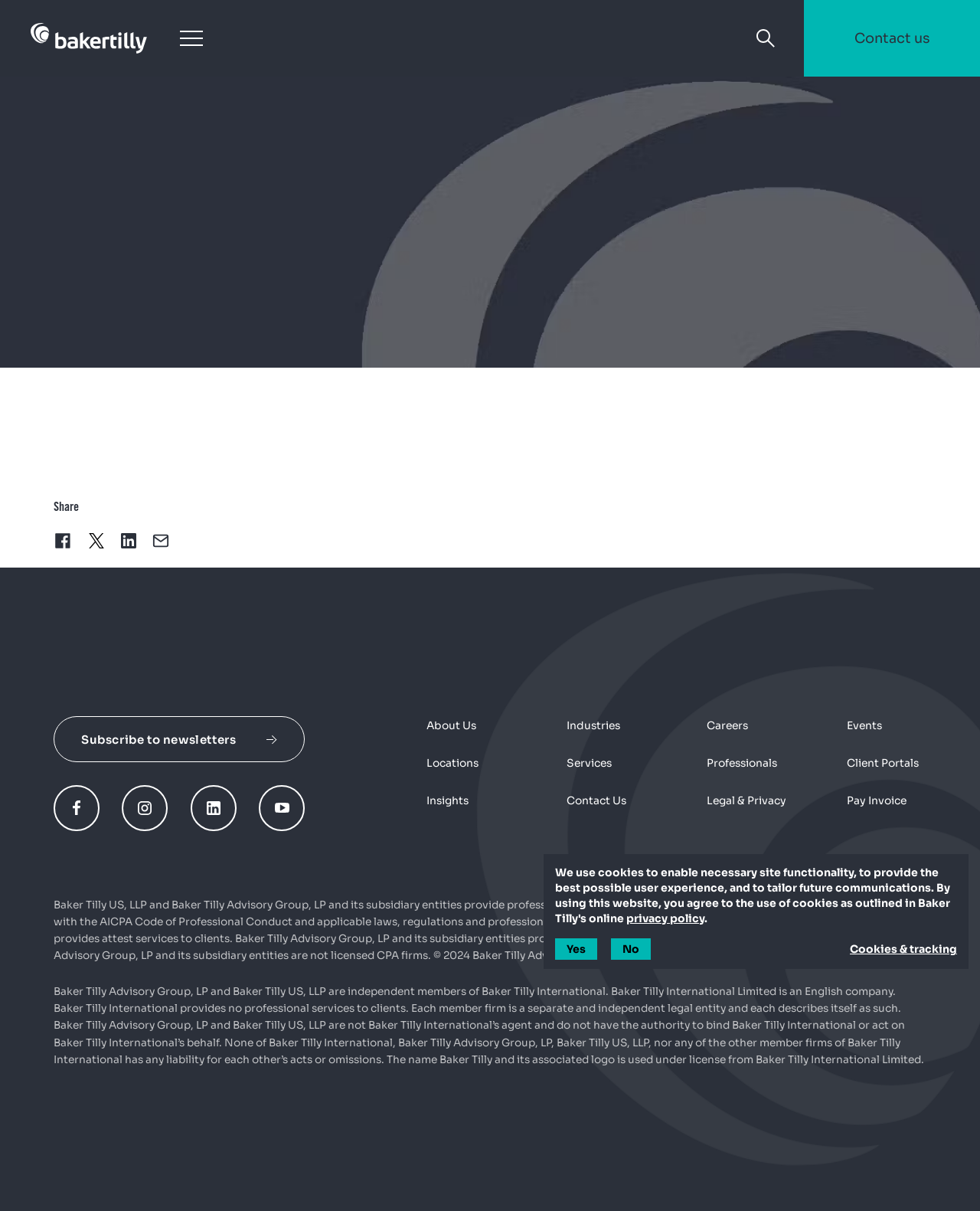Specify the bounding box coordinates of the area to click in order to follow the given instruction: "Share on Facebook."

[0.051, 0.437, 0.077, 0.456]